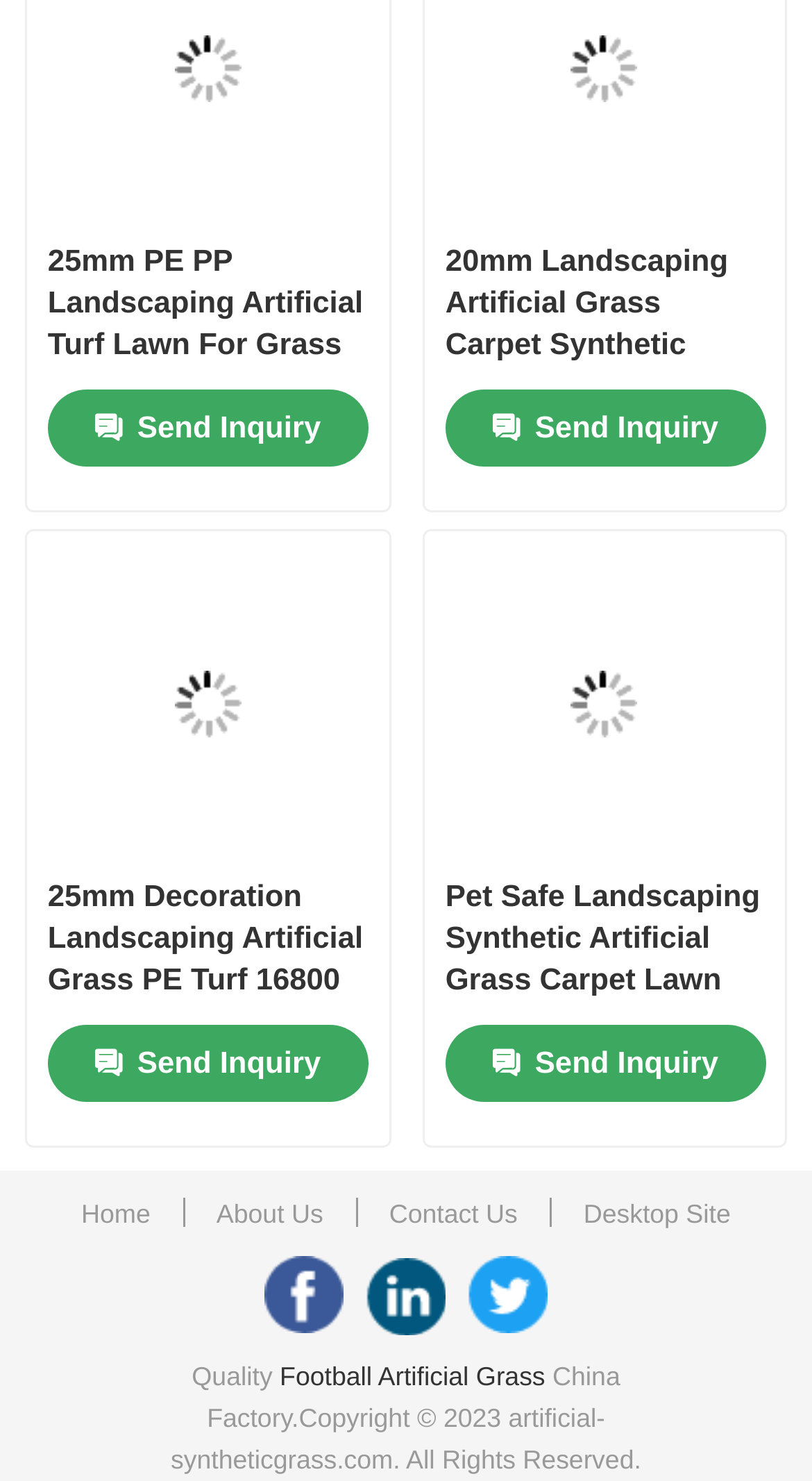What is the theme of the products?
Based on the image, answer the question in a detailed manner.

I analyzed the product names and descriptions and found that they are all related to artificial grass, such as 'Landscaping Artificial Turf', 'Pet Artificial Grass', and 'Football Artificial Grass'.